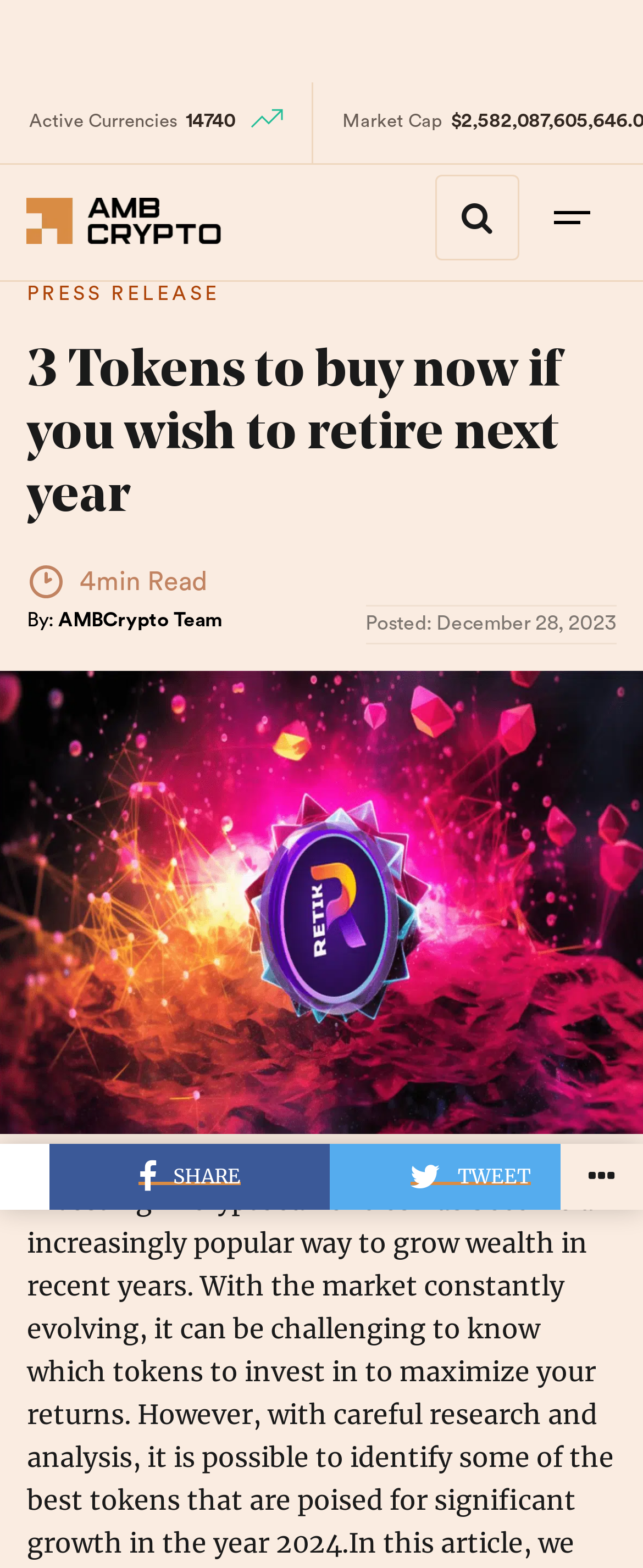Identify and provide the bounding box coordinates of the UI element described: "AMBCrypto Team". The coordinates should be formatted as [left, top, right, bottom], with each number being a float between 0 and 1.

[0.09, 0.39, 0.347, 0.403]